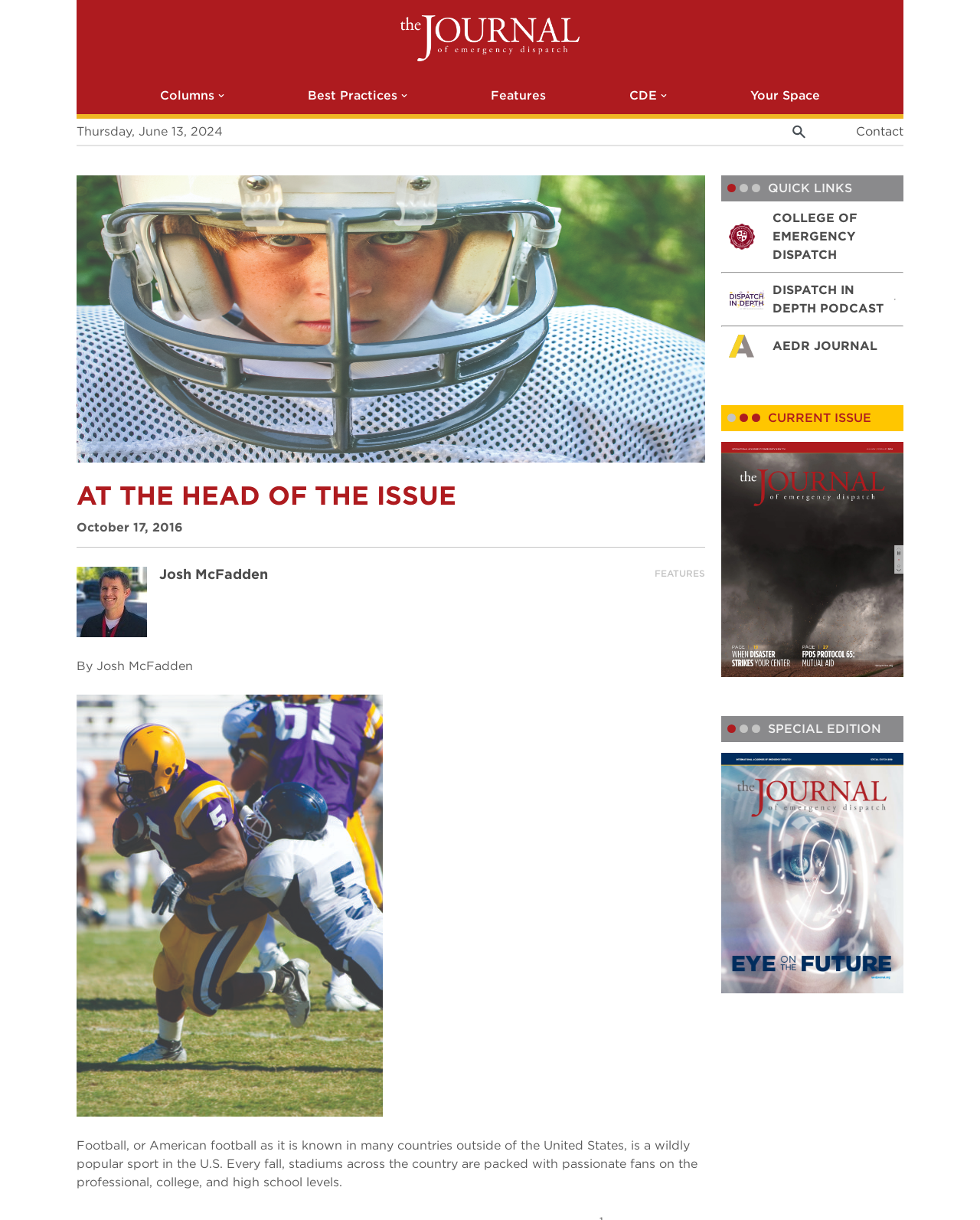Please find and report the bounding box coordinates of the element to click in order to perform the following action: "View the College of Emergency Dispatch page". The coordinates should be expressed as four float numbers between 0 and 1, in the format [left, top, right, bottom].

[0.788, 0.172, 0.914, 0.217]